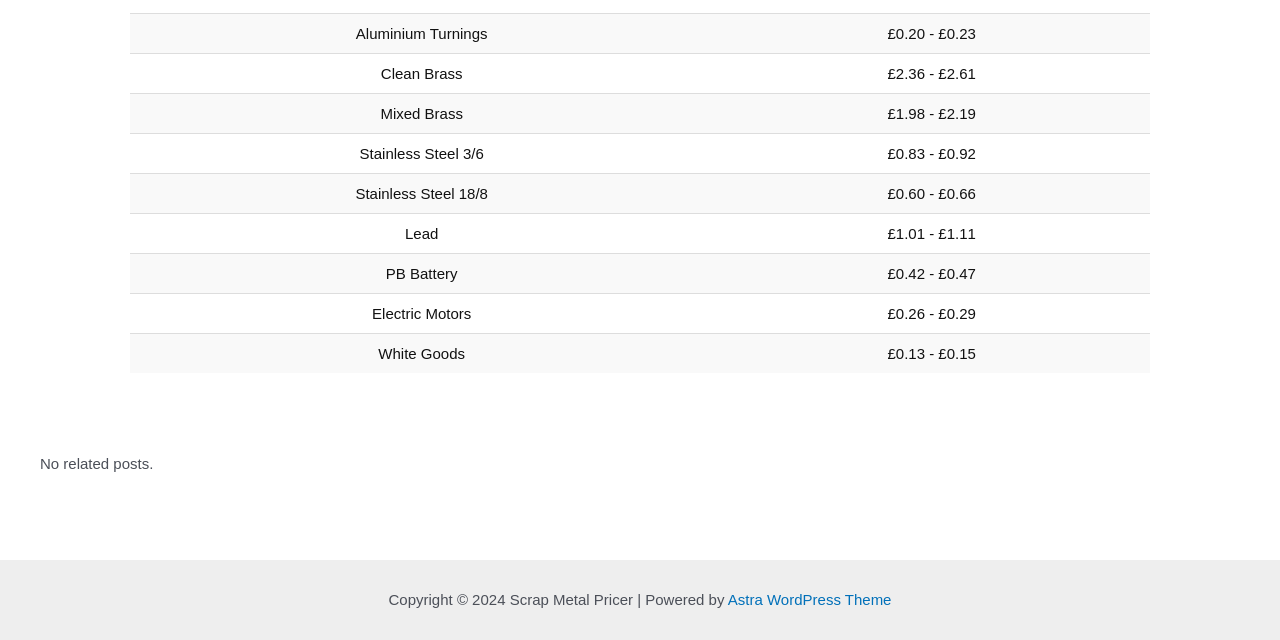What is the highest price range for a scrap metal?
Please answer the question with as much detail and depth as you can.

I scanned the price ranges for each scrap metal type and found that the highest price range is £2.61, which is associated with Clean Brass.